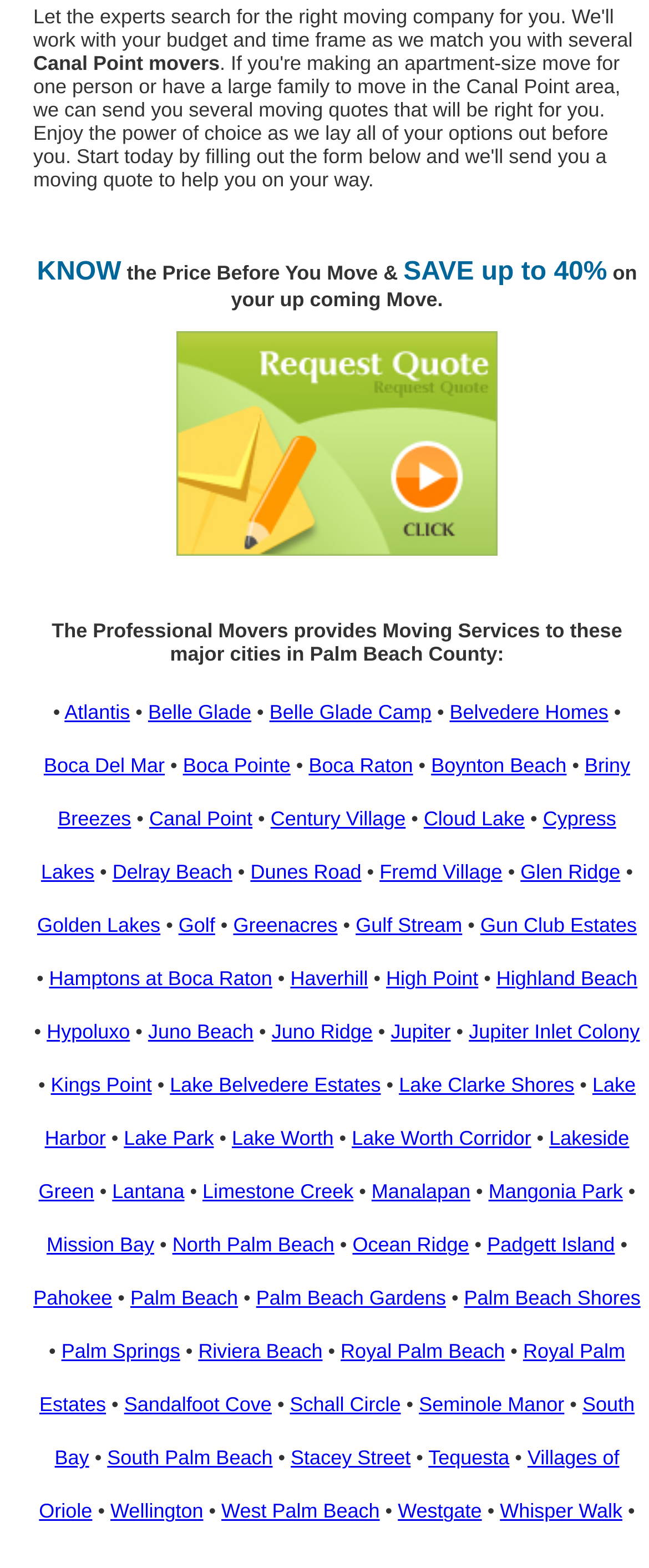What cities in Palm Beach County does the moving company serve?
Please elaborate on the answer to the question with detailed information.

The moving company serves multiple cities in Palm Beach County, including Atlantis, Belle Glade, Boca Raton, and many others, as listed on the webpage.